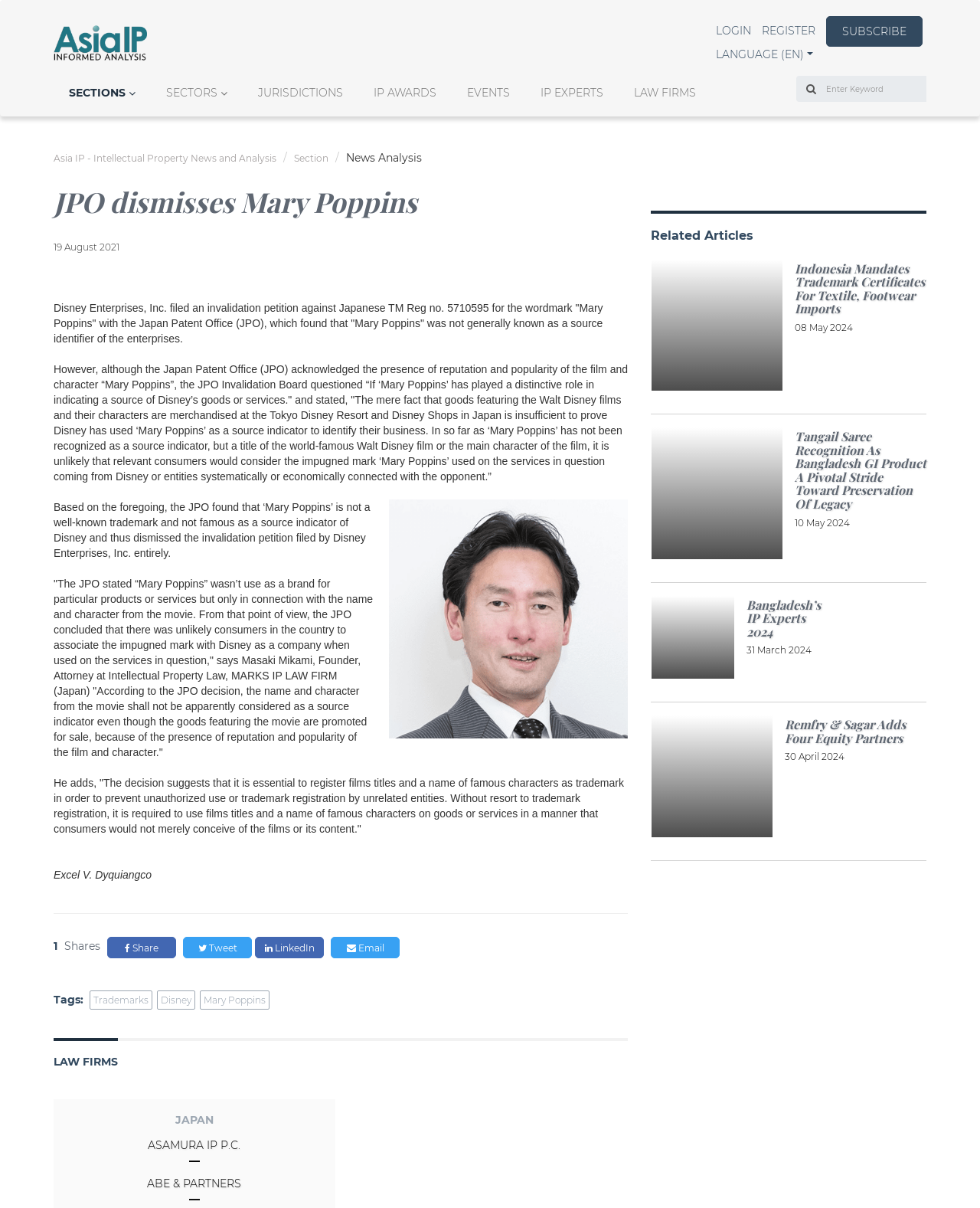Pinpoint the bounding box coordinates of the clickable element needed to complete the instruction: "Search for something". The coordinates should be provided as four float numbers between 0 and 1: [left, top, right, bottom].

[0.833, 0.063, 0.945, 0.084]